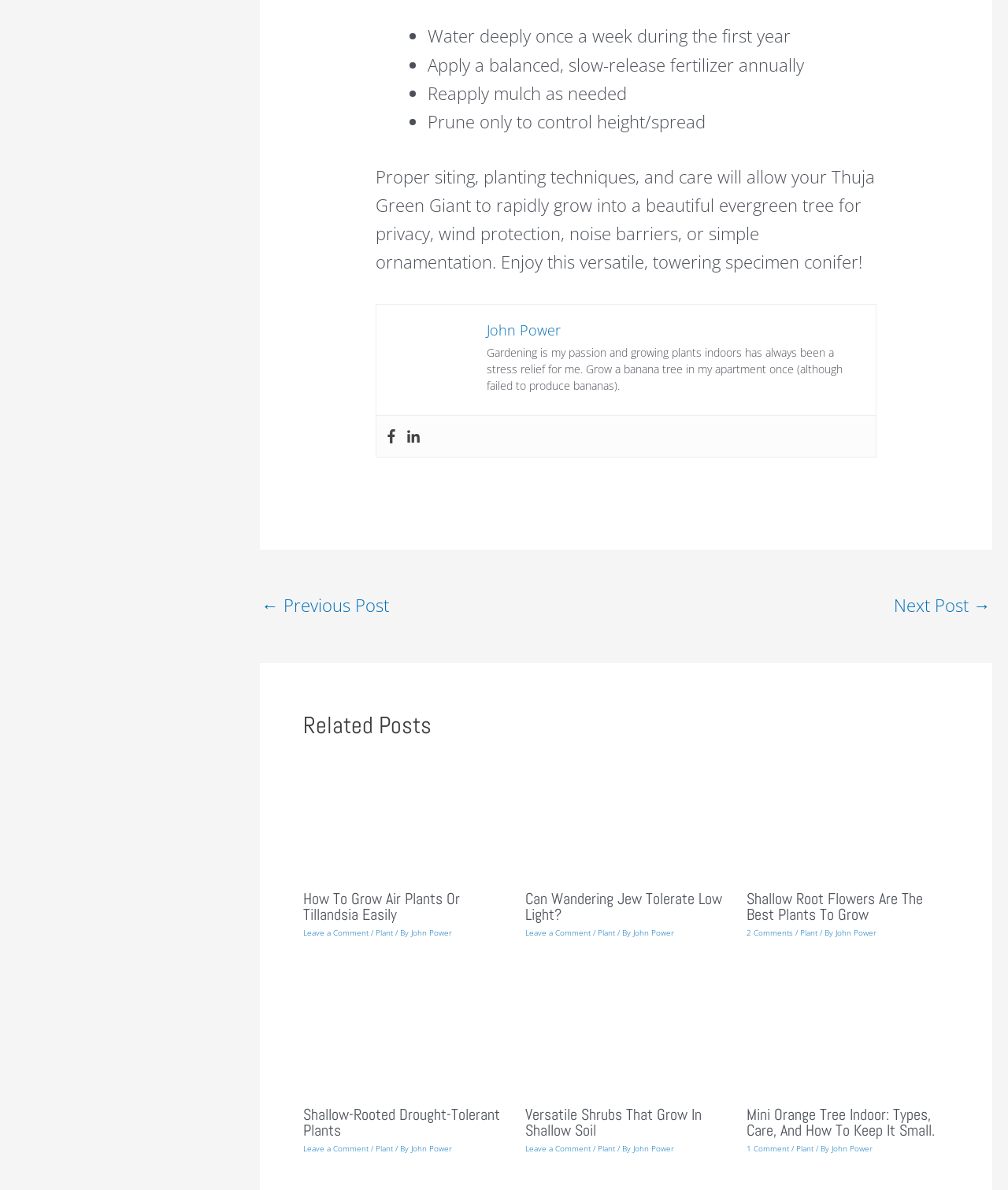How many related posts are there?
Use the screenshot to answer the question with a single word or phrase.

4